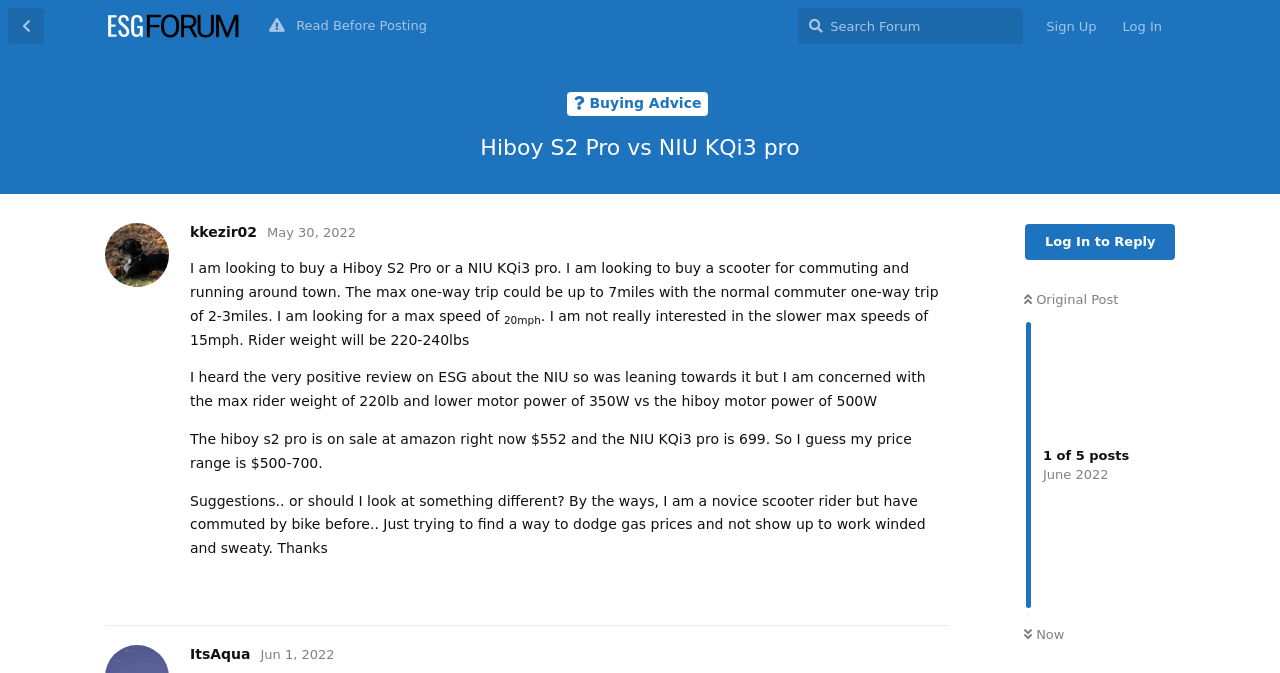What is the author's current mode of commuting?
Please answer the question as detailed as possible based on the image.

The author currently commutes by bike, but is looking to switch to a scooter to avoid showing up to work winded and sweaty.